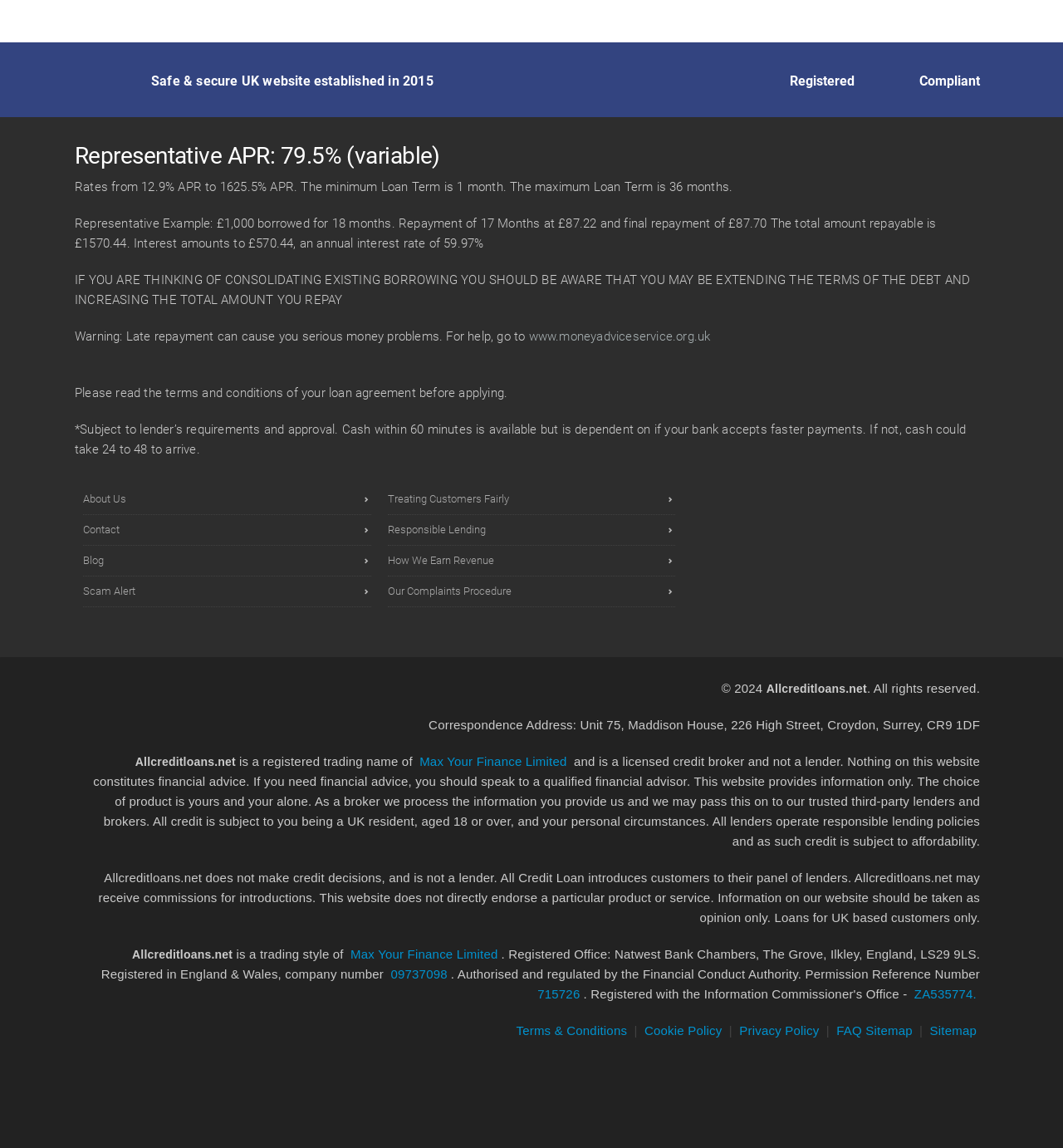Specify the bounding box coordinates of the element's area that should be clicked to execute the given instruction: "Click on 'Terms & Conditions'". The coordinates should be four float numbers between 0 and 1, i.e., [left, top, right, bottom].

[0.486, 0.892, 0.59, 0.904]